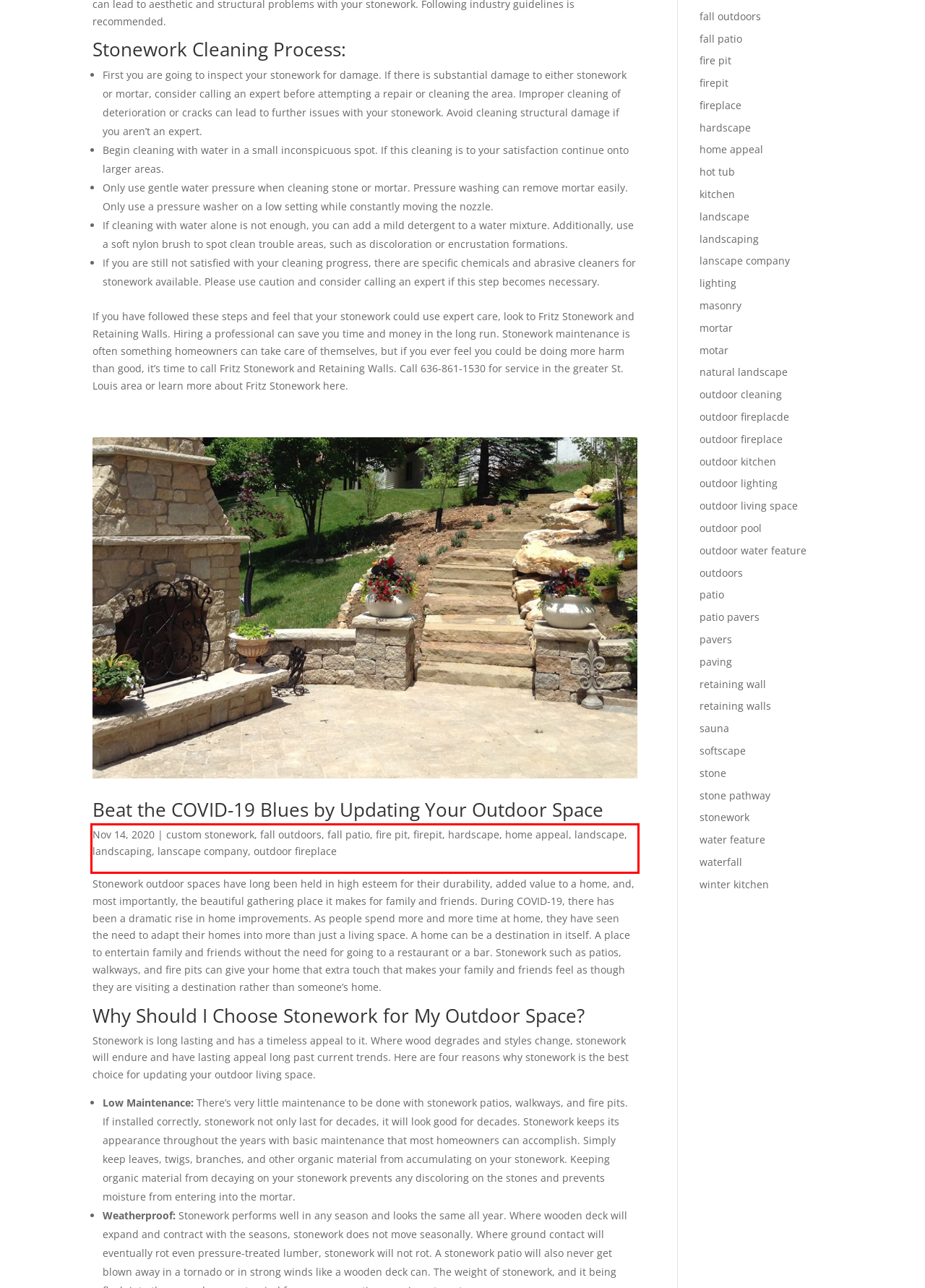Please examine the screenshot of the webpage and read the text present within the red rectangle bounding box.

Nov 14, 2020 | custom stonework, fall outdoors, fall patio, fire pit, firepit, hardscape, home appeal, landscape, landscaping, lanscape company, outdoor fireplace